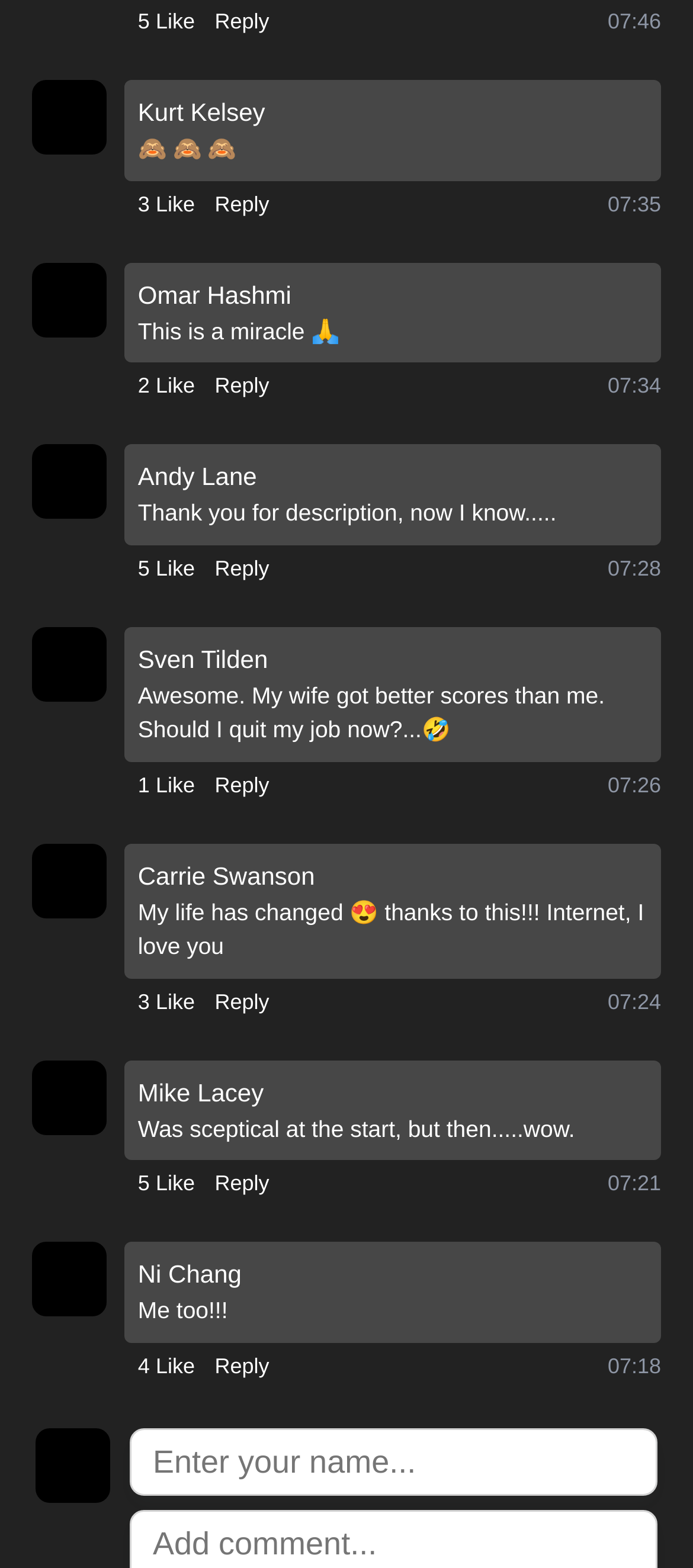Respond to the question below with a single word or phrase:
What is the content of the seventh comment?

Was sceptical at the start, but then.....wow.